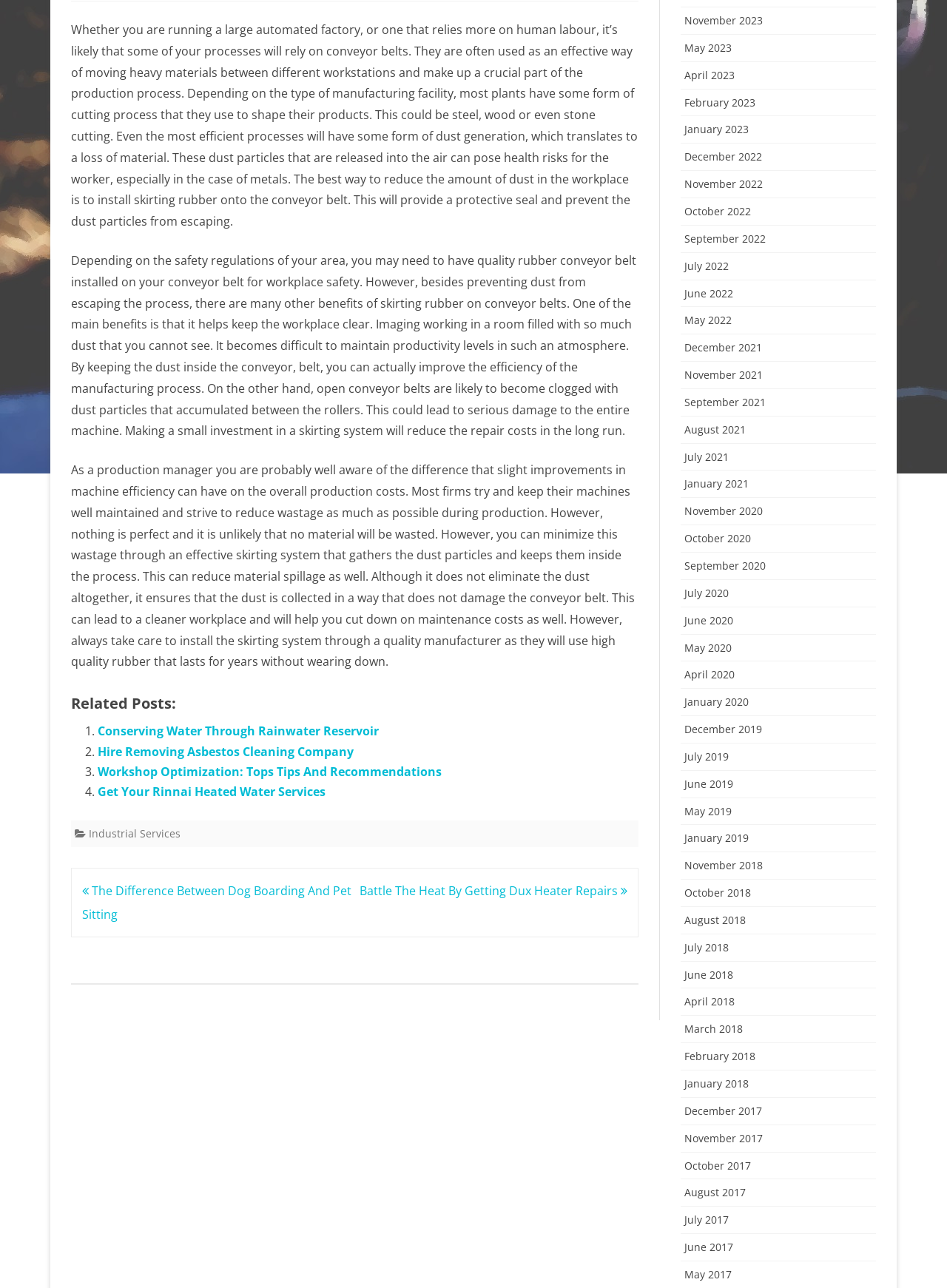For the given element description August 2017, determine the bounding box coordinates of the UI element. The coordinates should follow the format (top-left x, top-left y, bottom-right x, bottom-right y) and be within the range of 0 to 1.

[0.722, 0.92, 0.787, 0.931]